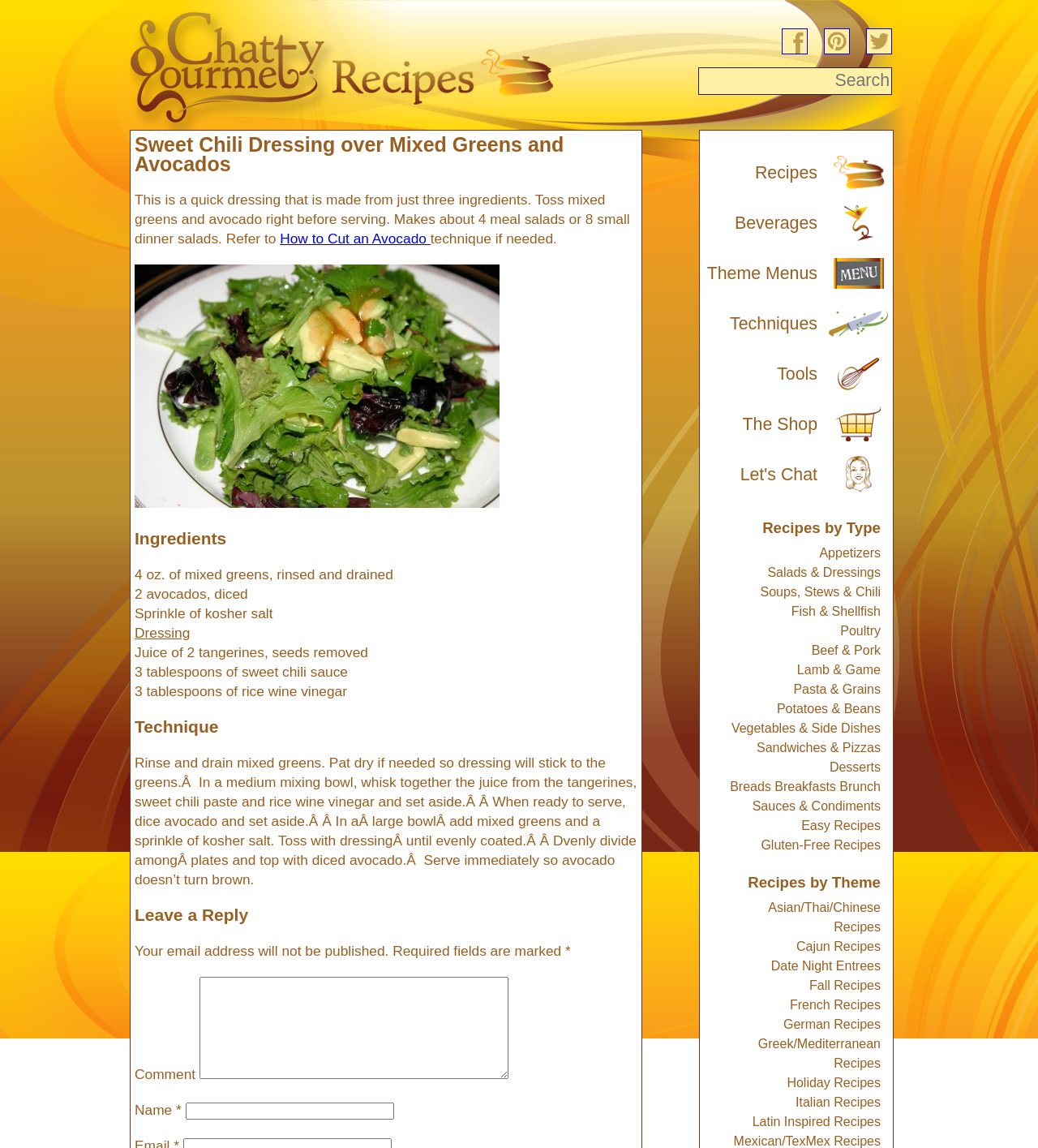What is the name of the recipe? Based on the image, give a response in one word or a short phrase.

Sweet Chili Dressing